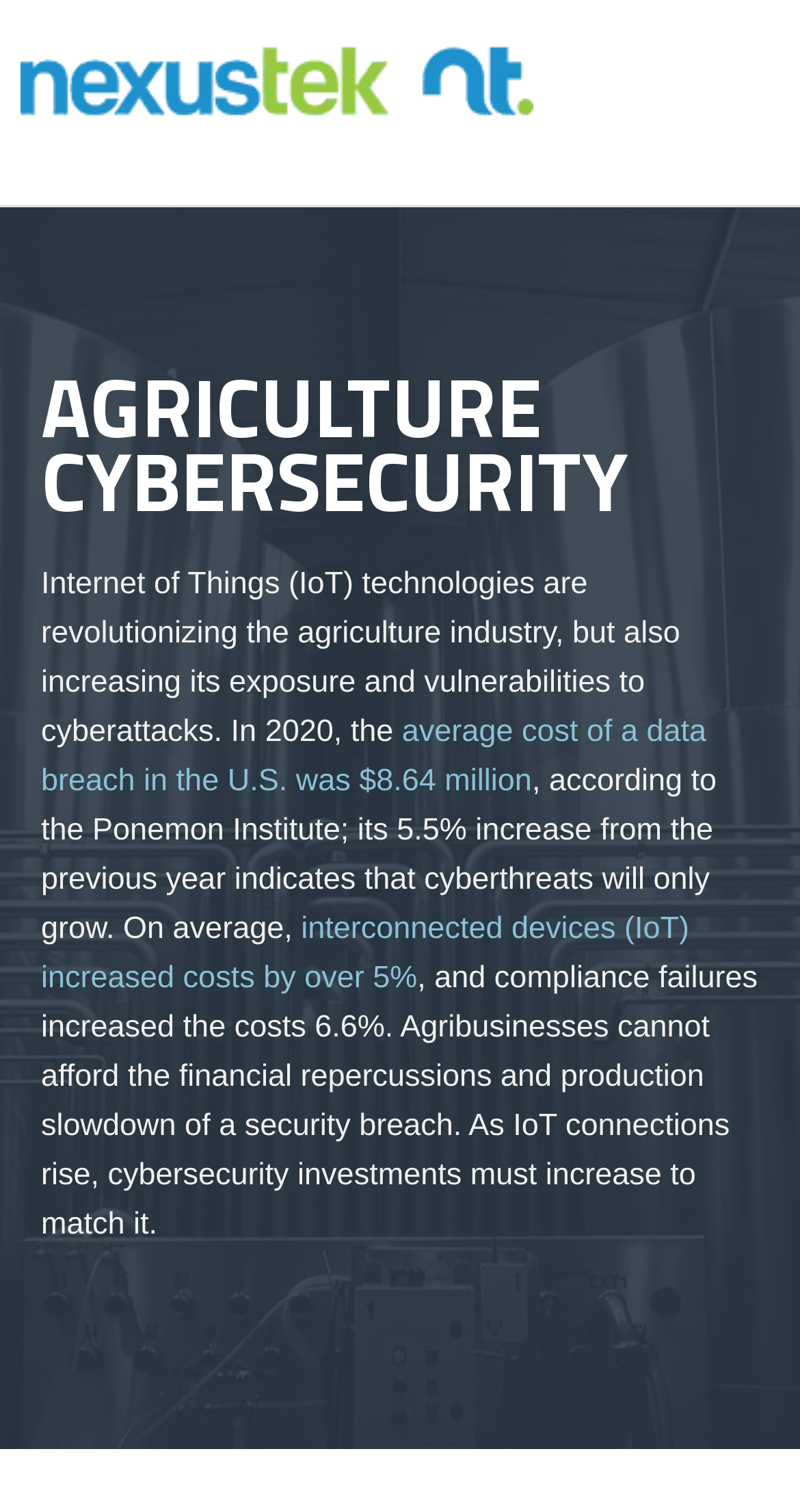What must increase to match the rise of IoT connections?
Please respond to the question with a detailed and well-explained answer.

The answer can be found in the StaticText element with the text 'As IoT connections rise, cybersecurity investments must increase to match it.'. This text is located at the bottom of the webpage.